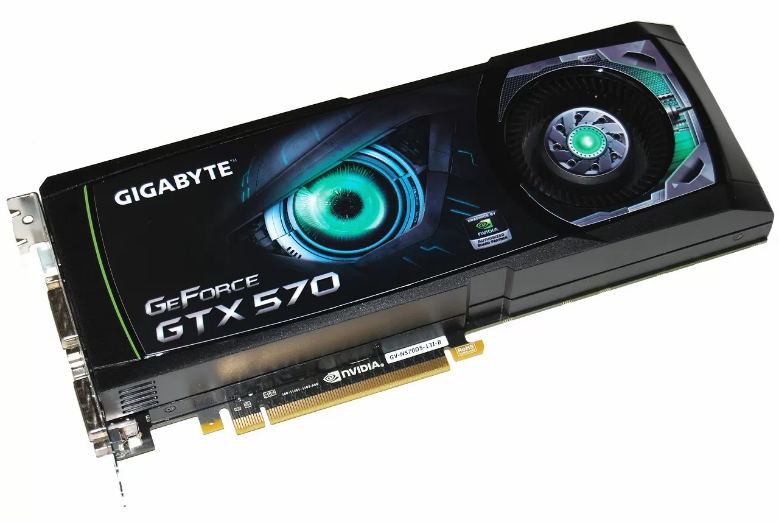Please answer the following query using a single word or phrase: 
What is the purpose of the graphics card?

high-performance gaming and graphics rendering